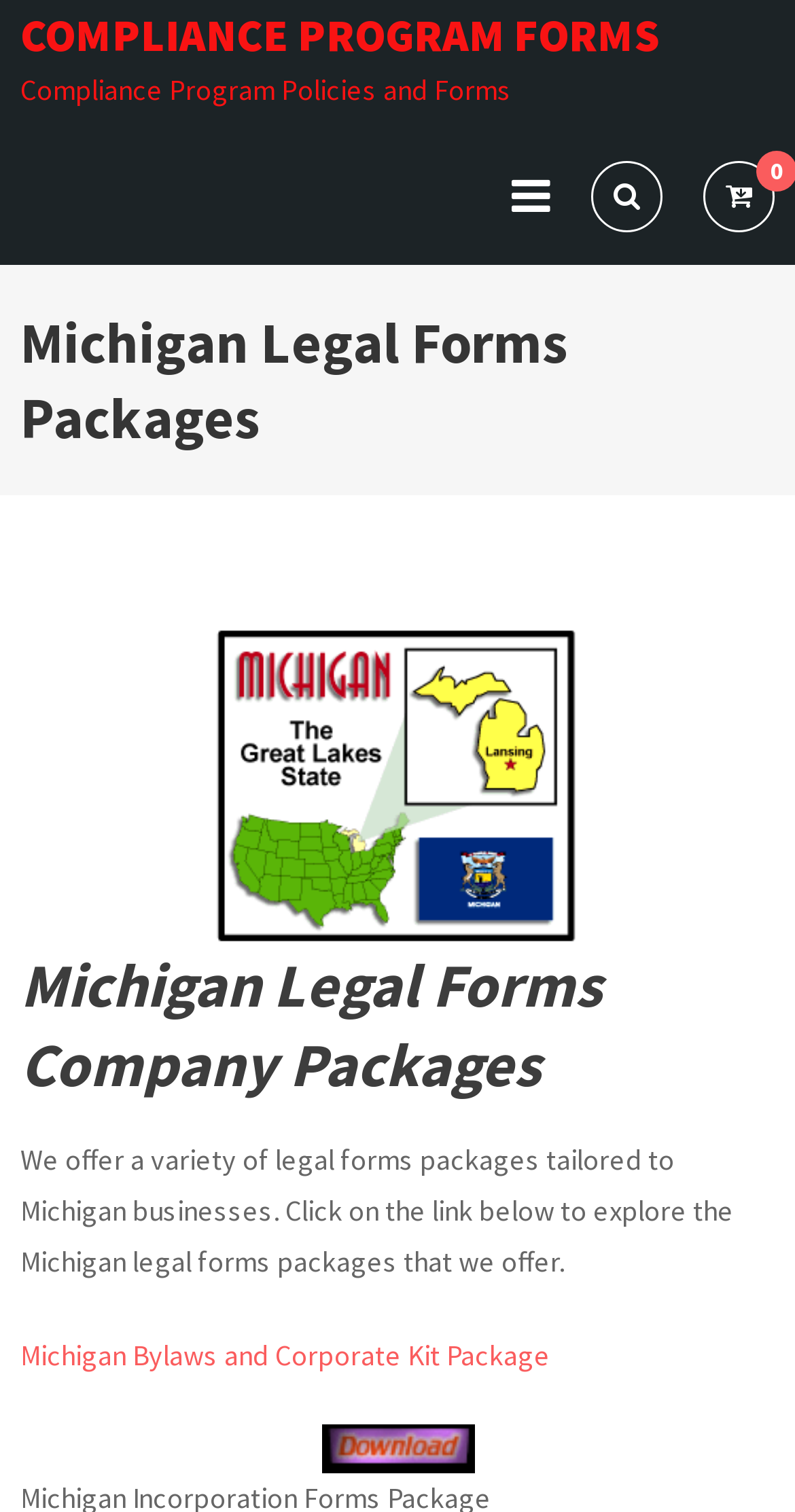Determine the bounding box coordinates in the format (top-left x, top-left y, bottom-right x, bottom-right y). Ensure all values are floating point numbers between 0 and 1. Identify the bounding box of the UI element described by: Compliance Program Forms

[0.026, 0.004, 0.831, 0.042]